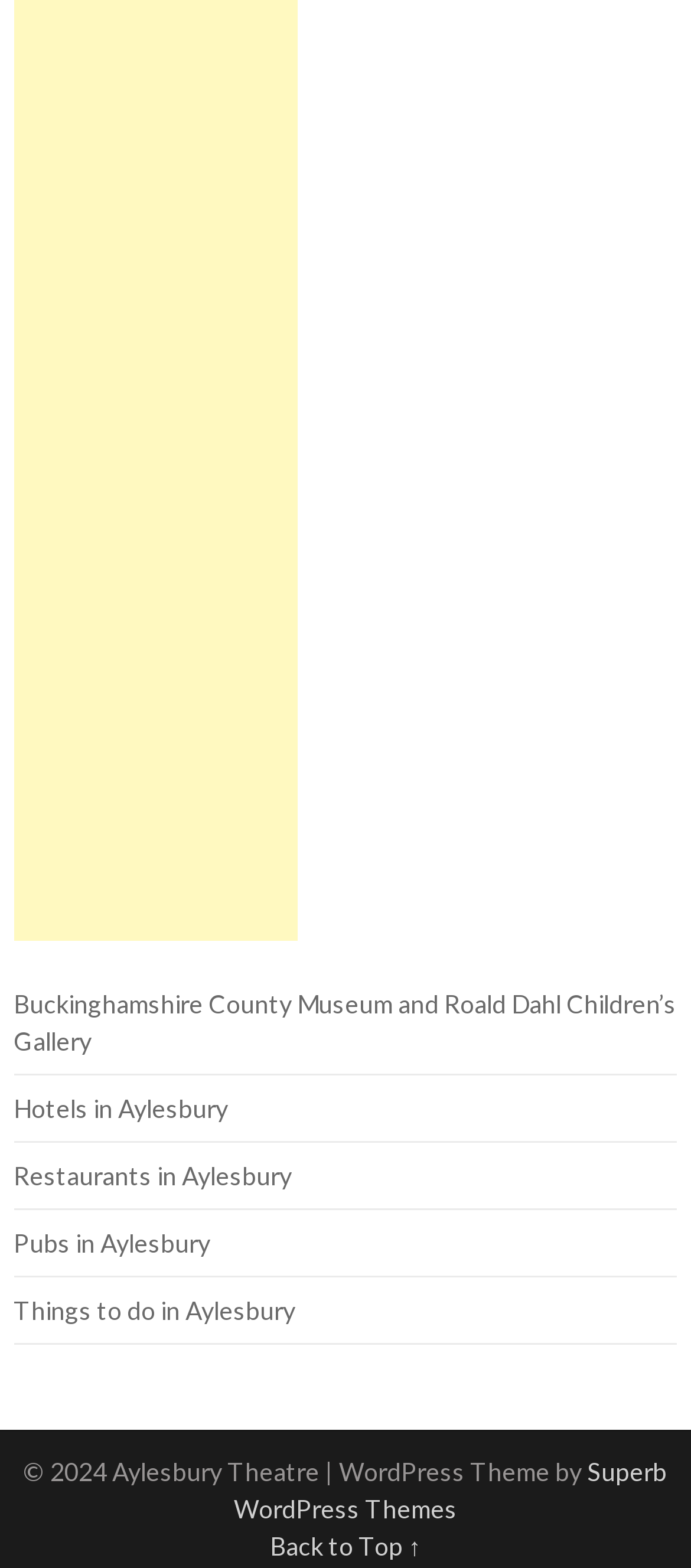Reply to the question with a single word or phrase:
What is the purpose of the last link on the webpage?

To go back to top